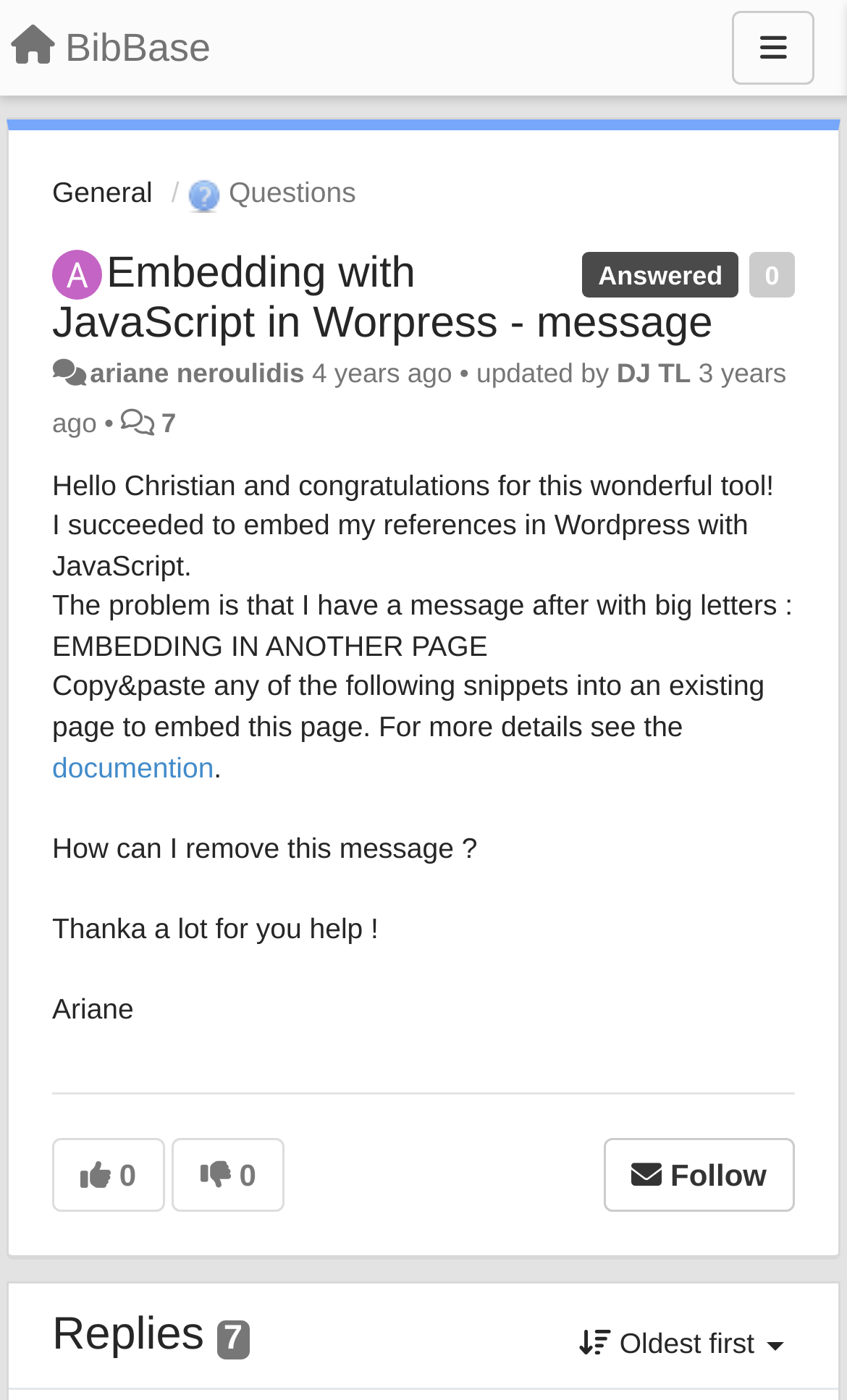Can you identify the bounding box coordinates of the clickable region needed to carry out this instruction: 'Open the menu'? The coordinates should be four float numbers within the range of 0 to 1, stated as [left, top, right, bottom].

[0.864, 0.008, 0.962, 0.06]